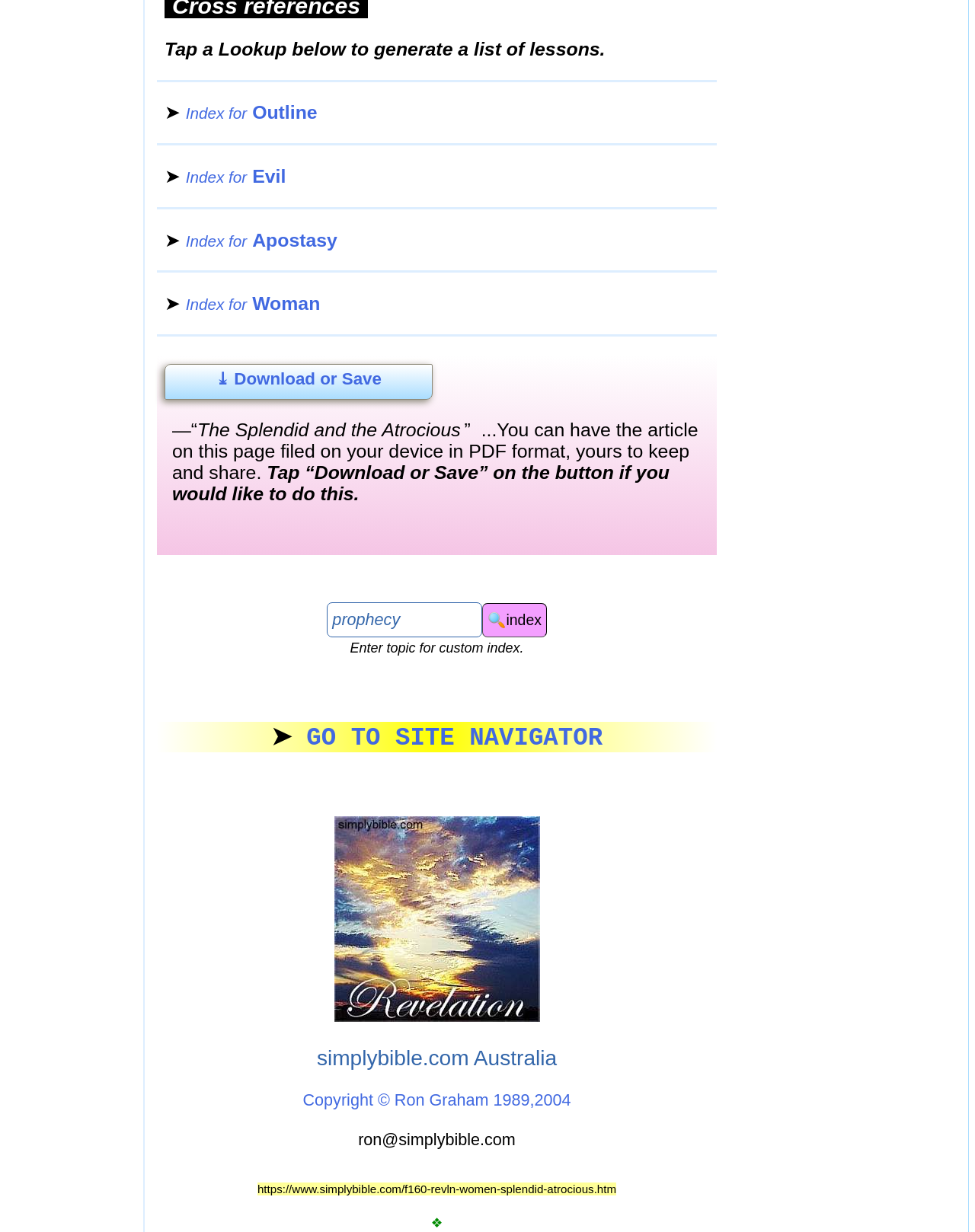Find and specify the bounding box coordinates that correspond to the clickable region for the instruction: "Click the link to find out why truck drivers don't need to worry about being replaced by automation".

None